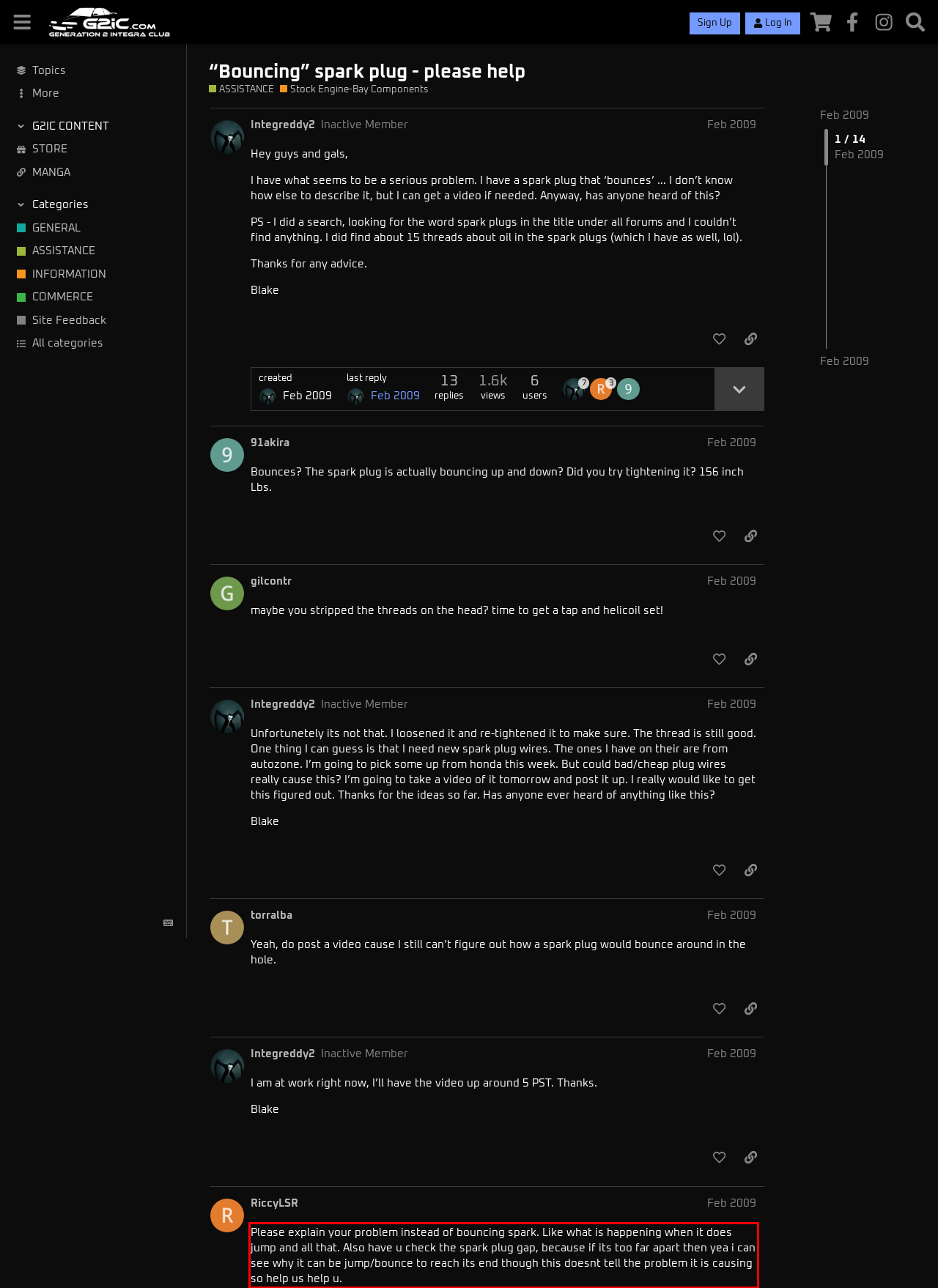From the screenshot of the webpage, locate the red bounding box and extract the text contained within that area.

Please explain your problem instead of bouncing spark. Like what is happening when it does jump and all that. Also have u check the spark plug gap, because if its too far apart then yea i can see why it can be jump/bounce to reach its end though this doesnt tell the problem it is causing so help us help u.